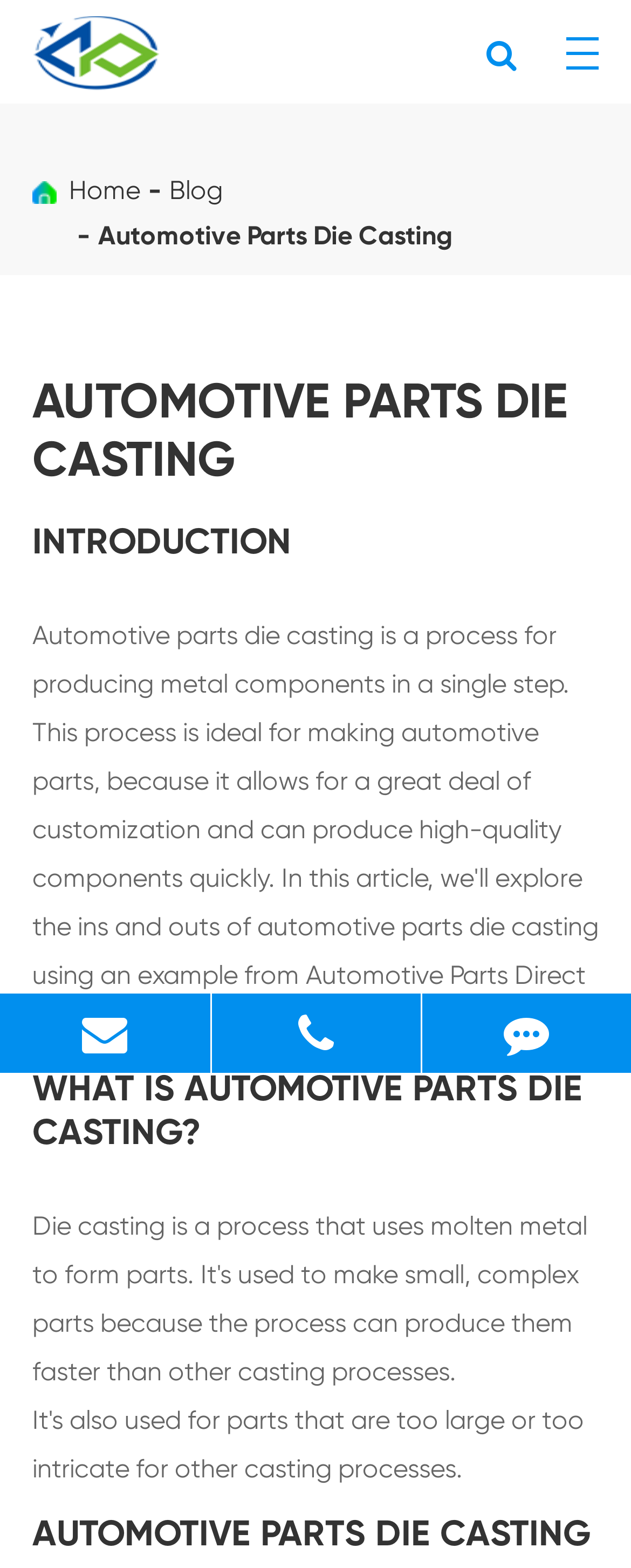How many navigation links are at the top?
Look at the image and answer with only one word or phrase.

3